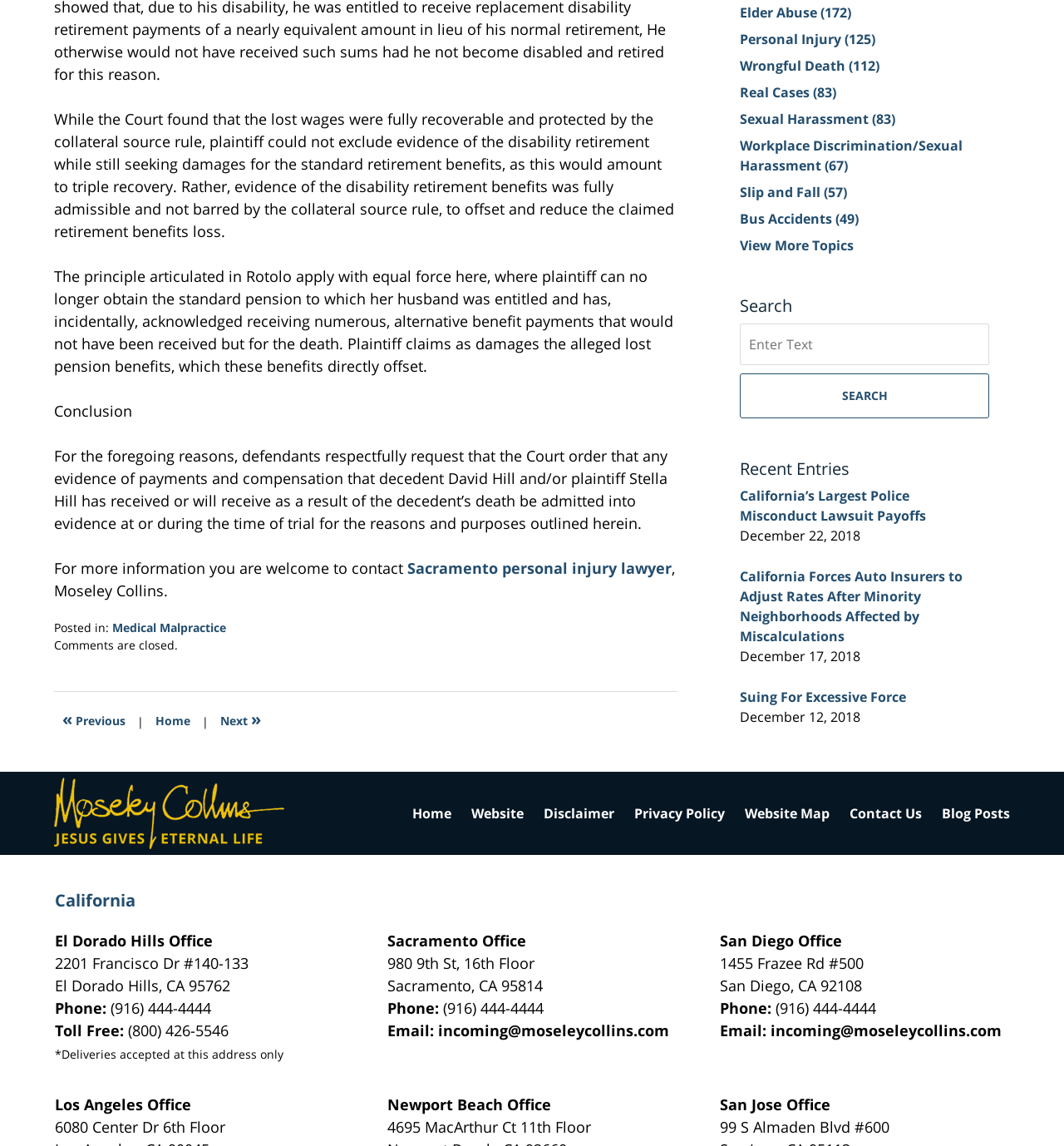Find and specify the bounding box coordinates that correspond to the clickable region for the instruction: "Go to Home page".

[0.138, 0.617, 0.187, 0.643]